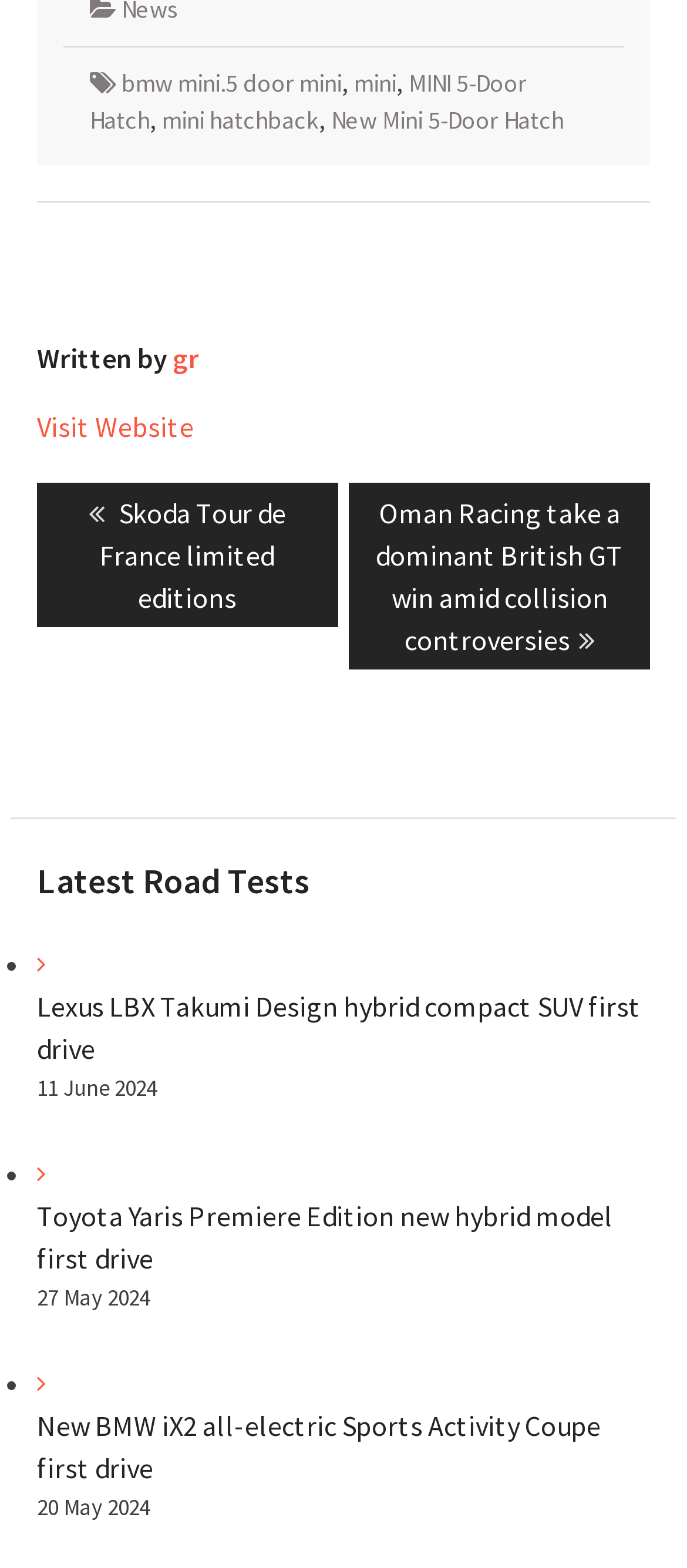Please provide the bounding box coordinates for the UI element as described: "MINI 5-Door Hatch". The coordinates must be four floats between 0 and 1, represented as [left, top, right, bottom].

[0.13, 0.043, 0.766, 0.087]